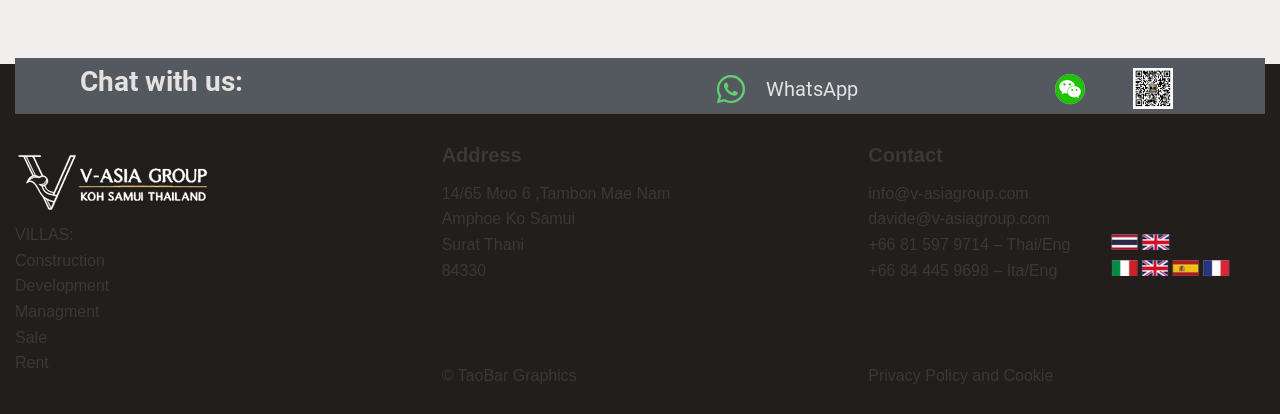Please provide a comprehensive response to the question below by analyzing the image: 
What is the company's main business?

Based on the webpage, the company's main business is related to villas, as indicated by the 'VILLAS:' label and the subsequent options 'Construction', 'Development', 'Managment', 'Sale', and 'Rent'.